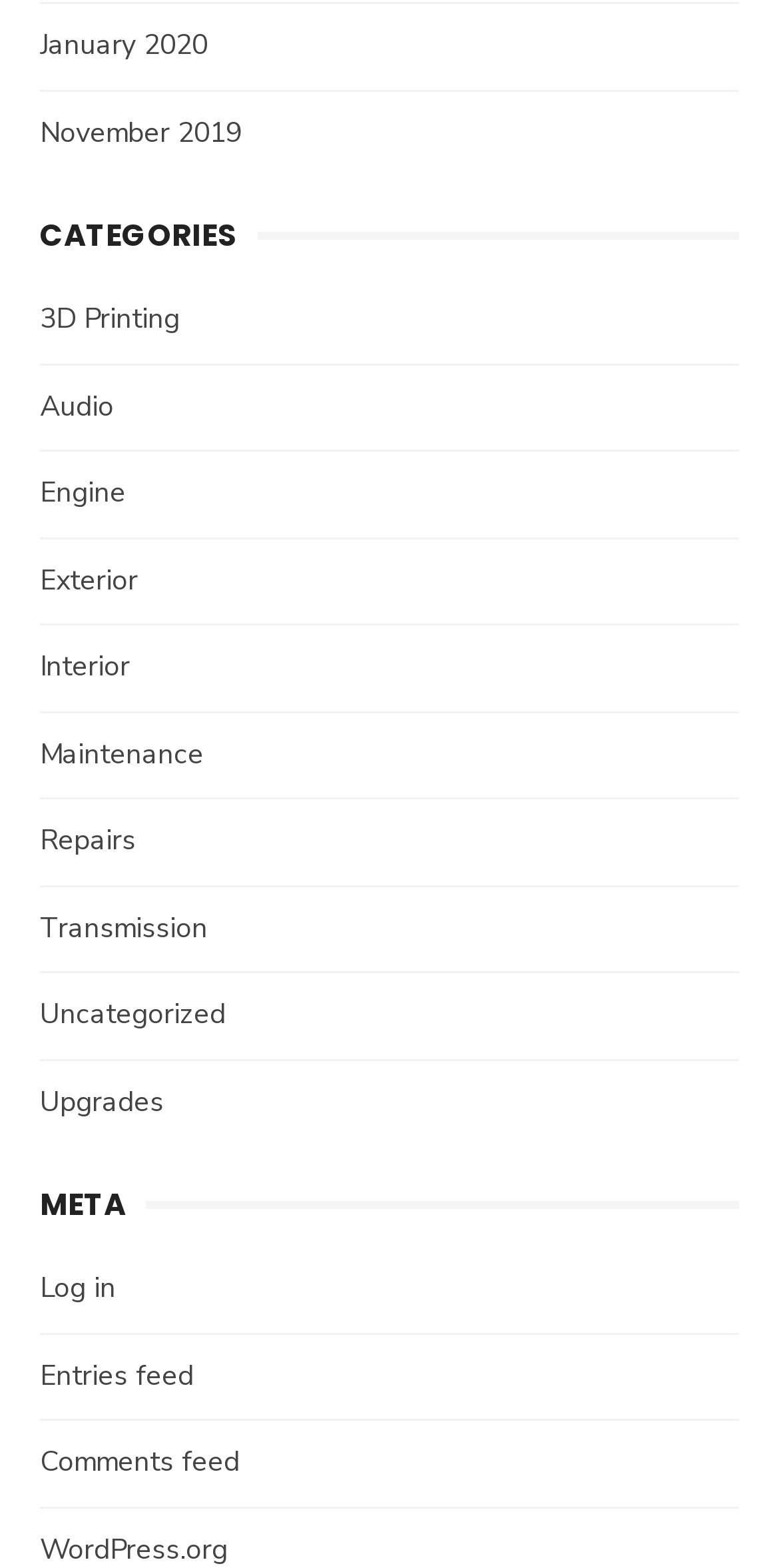Pinpoint the bounding box coordinates of the clickable area necessary to execute the following instruction: "Visit WordPress.org". The coordinates should be given as four float numbers between 0 and 1, namely [left, top, right, bottom].

[0.051, 0.976, 0.292, 1.0]